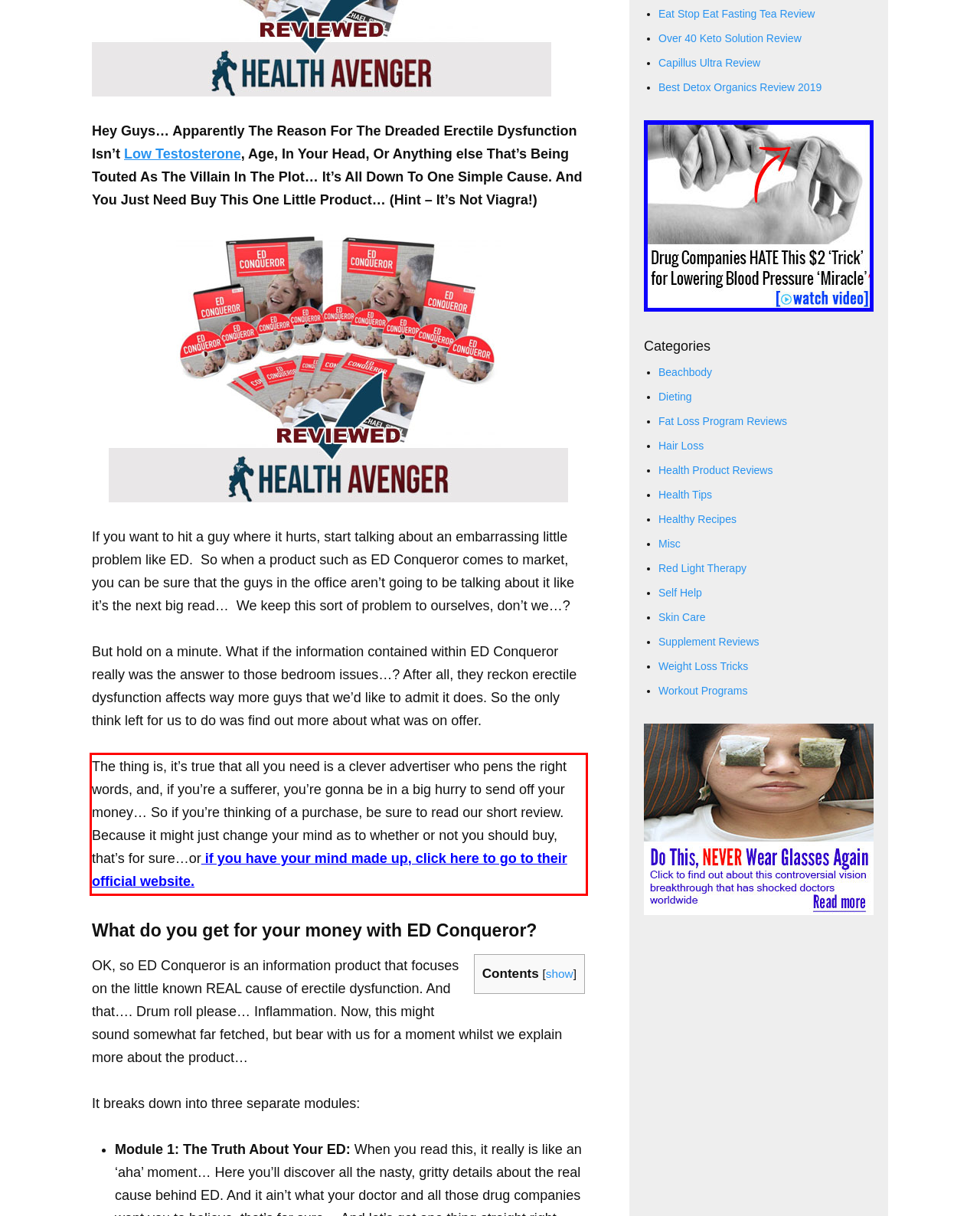Given the screenshot of a webpage, identify the red rectangle bounding box and recognize the text content inside it, generating the extracted text.

The thing is, it’s true that all you need is a clever advertiser who pens the right words, and, if you’re a sufferer, you’re gonna be in a big hurry to send off your money… So if you’re thinking of a purchase, be sure to read our short review. Because it might just change your mind as to whether or not you should buy, that’s for sure…or if you have your mind made up, click here to go to their official website.